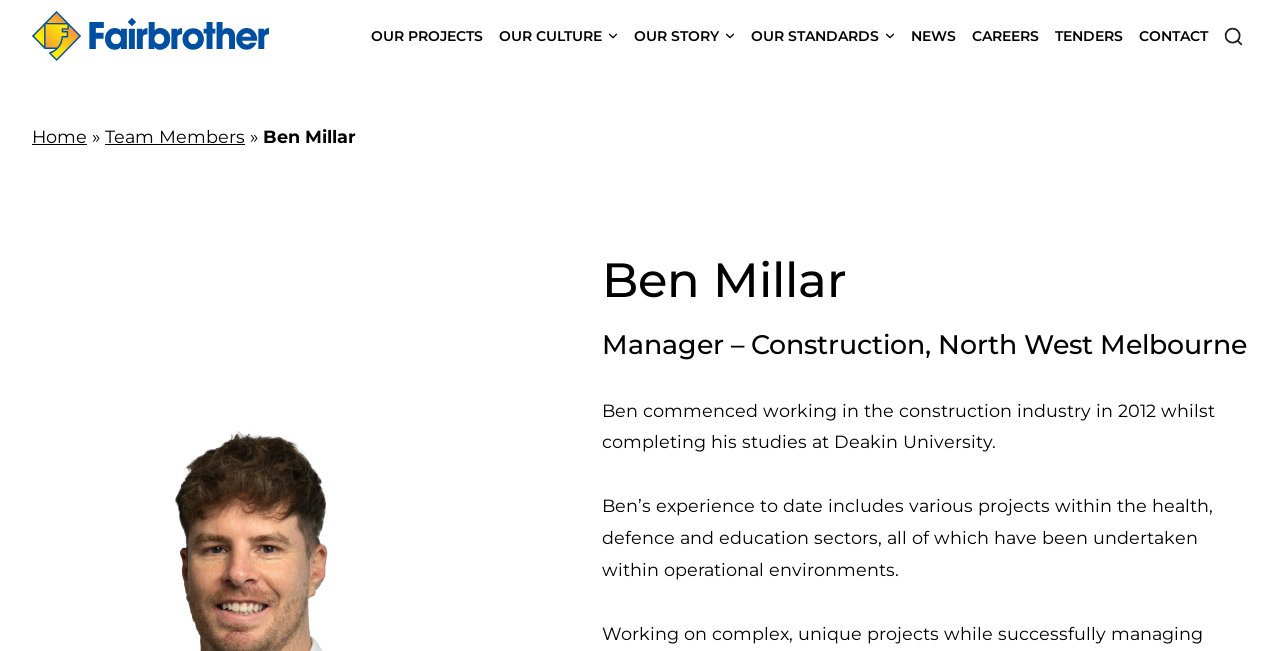Find the bounding box coordinates of the element I should click to carry out the following instruction: "go to OUR PROJECTS".

[0.284, 0.026, 0.384, 0.084]